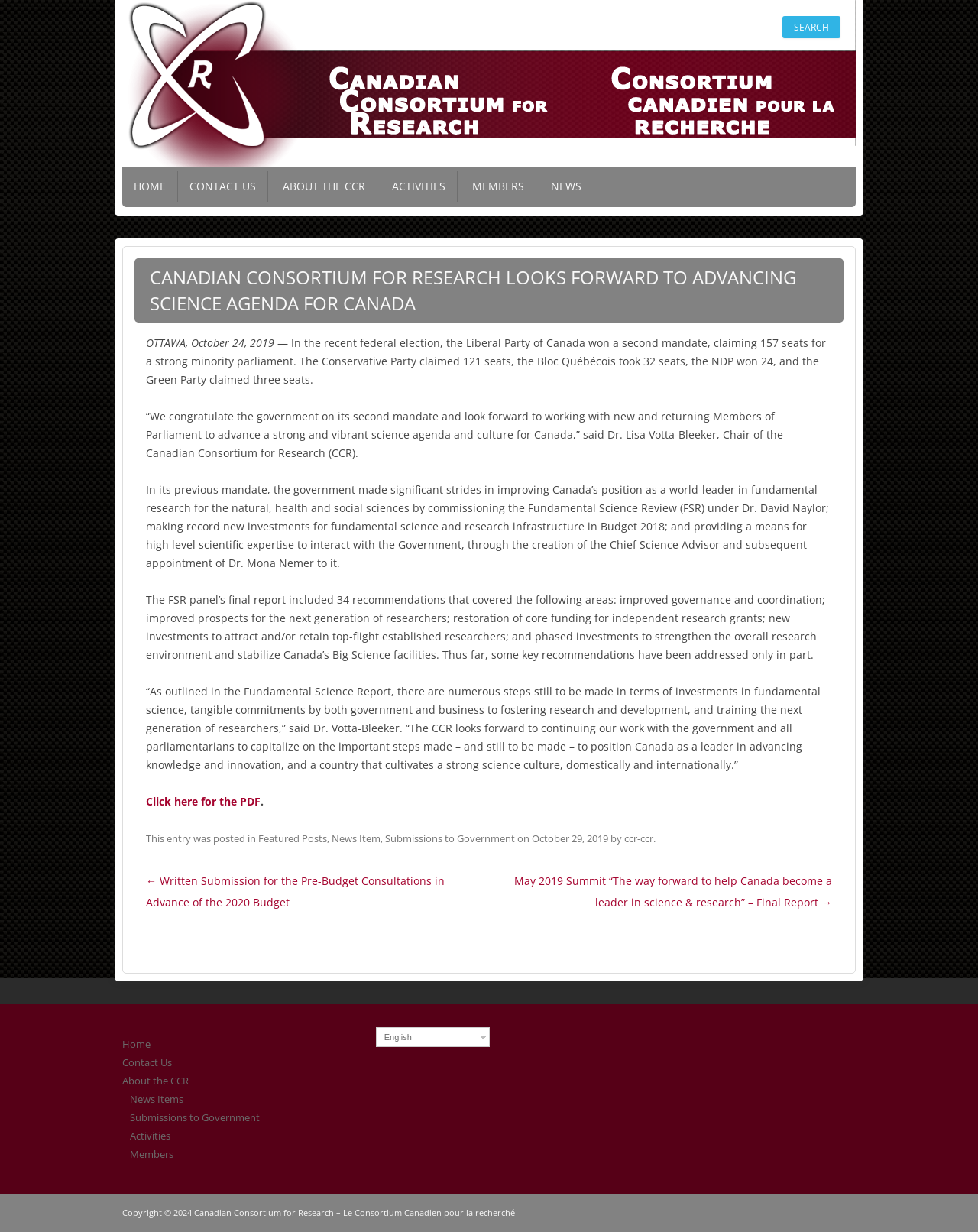Please extract the title of the webpage.

CANADIAN CONSORTIUM FOR RESEARCH – LE CONSORTIUM CANADIEN POUR LA RECHERCHÉ